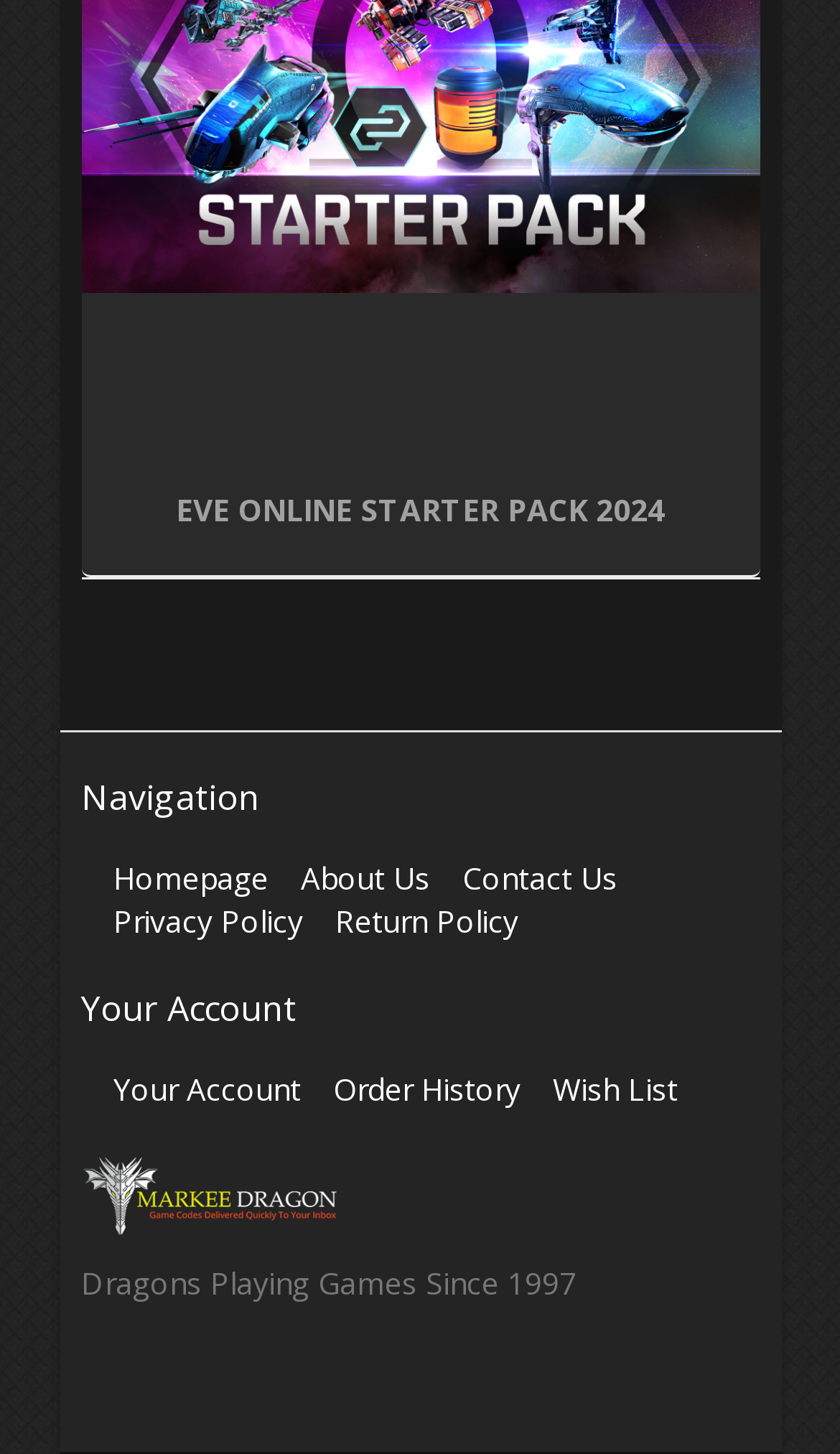Locate the bounding box coordinates for the element described below: "Skype". The coordinates must be four float values between 0 and 1, formatted as [left, top, right, bottom].

[0.296, 0.942, 0.371, 0.984]